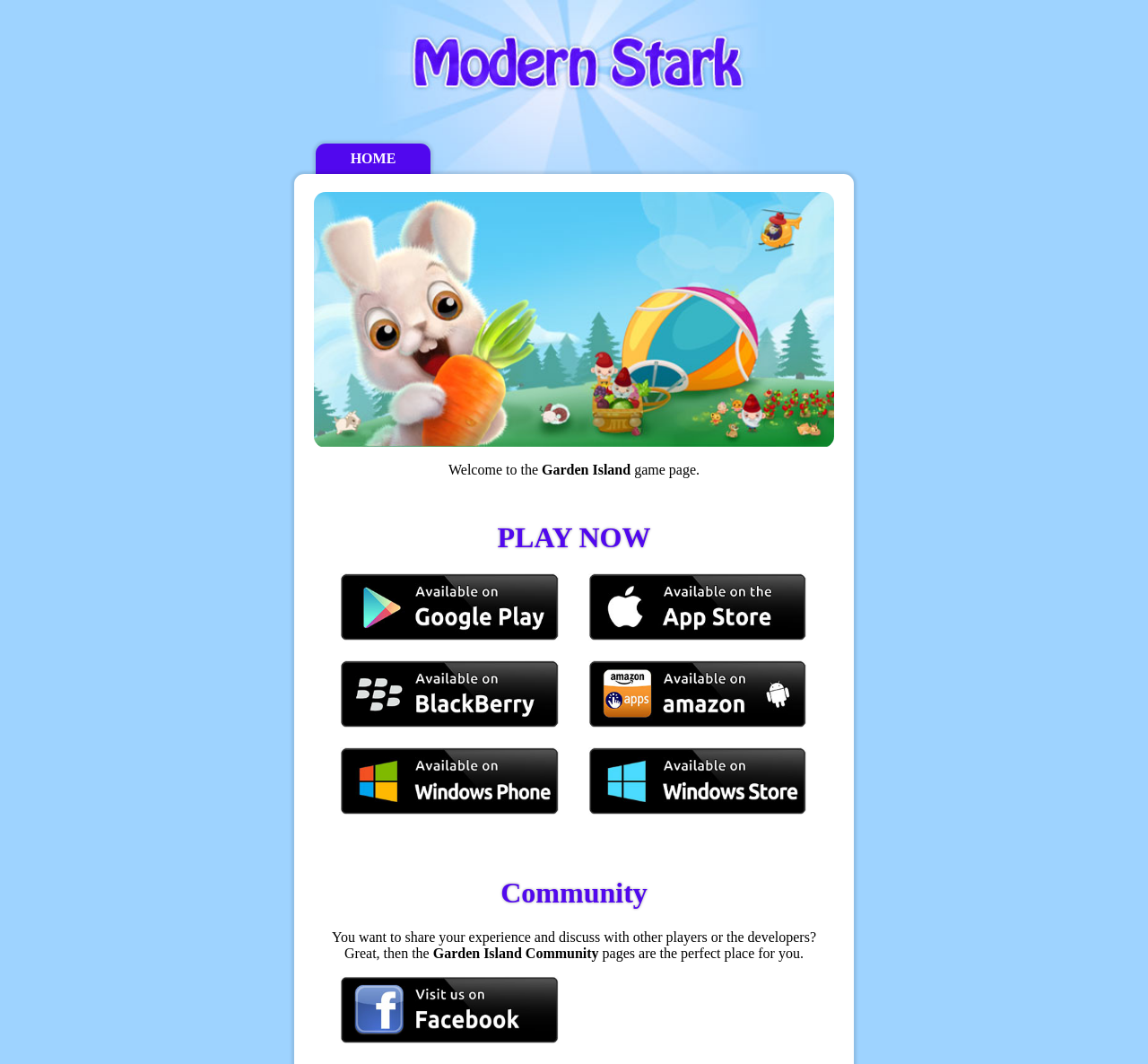Determine the bounding box of the UI component based on this description: "Previous: August 26, 1858". The bounding box coordinates should be four float values between 0 and 1, i.e., [left, top, right, bottom].

None